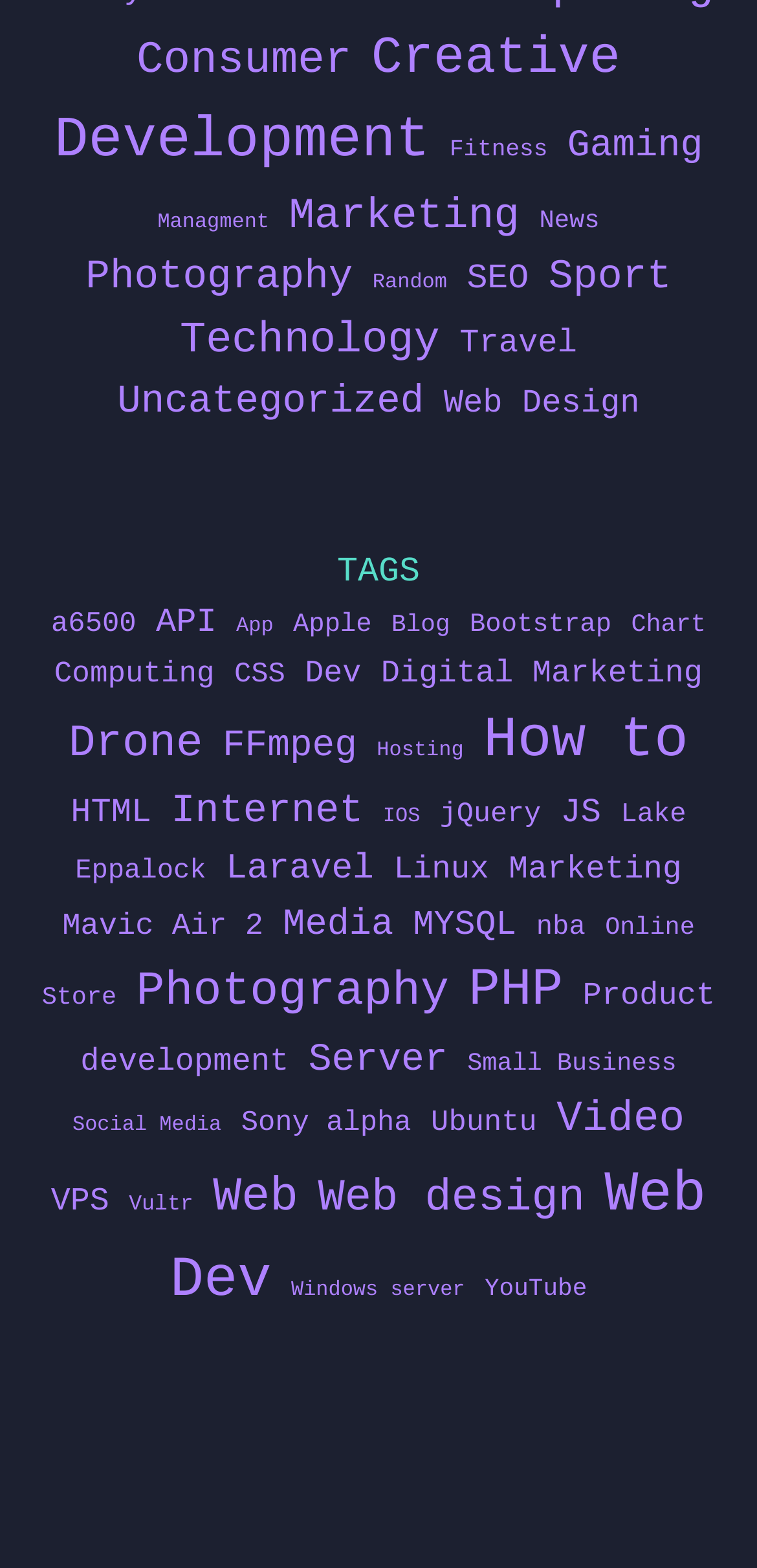Please locate the bounding box coordinates of the region I need to click to follow this instruction: "Browse 'Photography' items".

[0.18, 0.616, 0.593, 0.65]